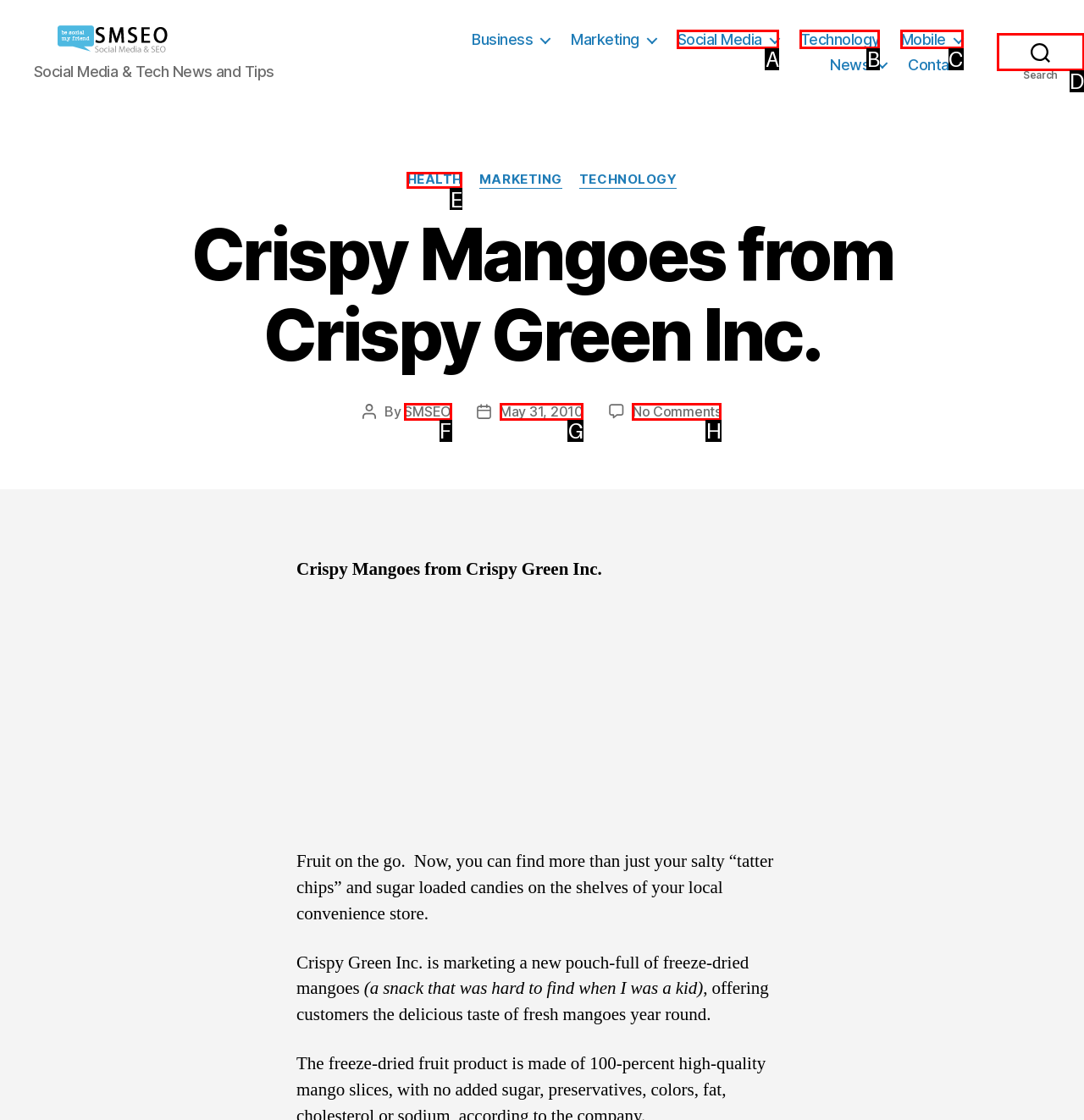Based on the description: Social Media, select the HTML element that fits best. Provide the letter of the matching option.

A